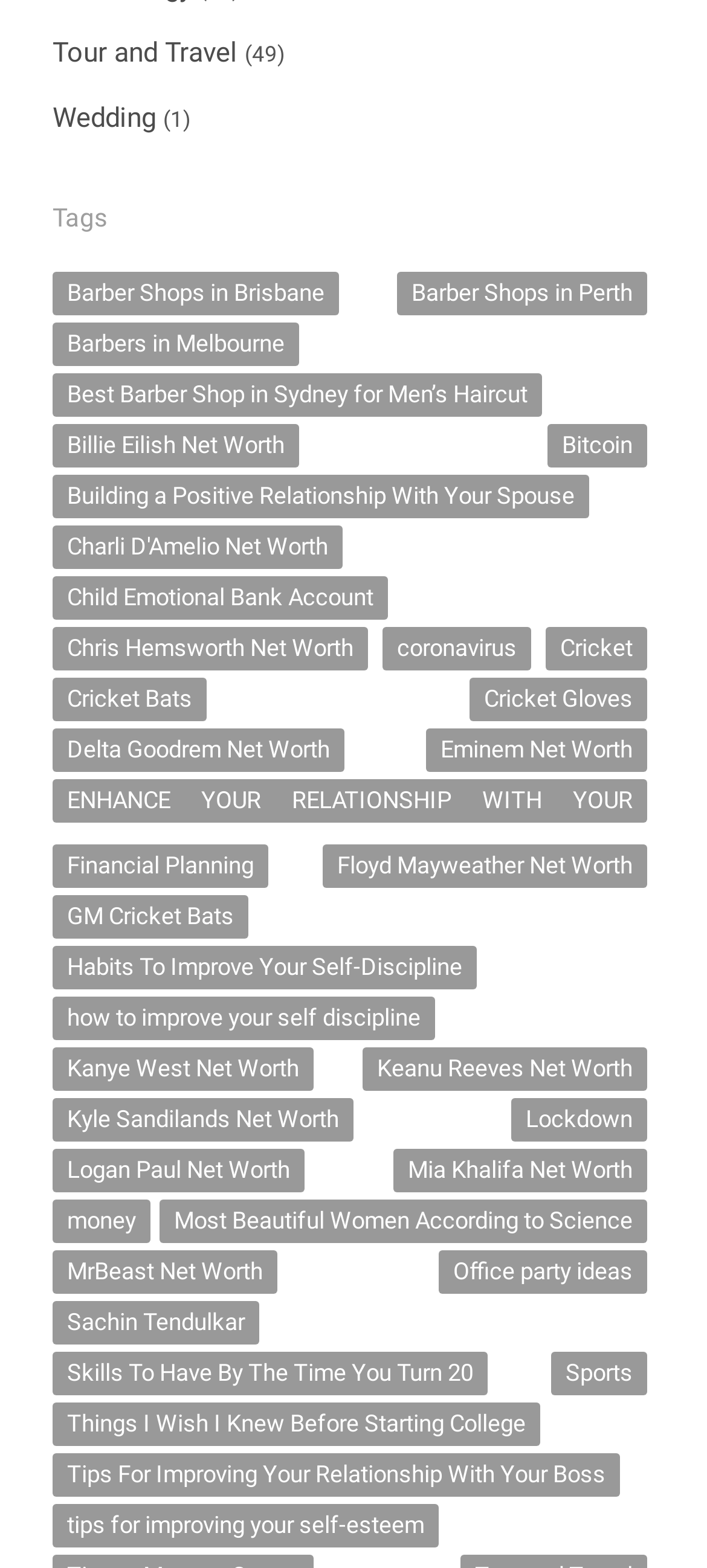Locate the UI element described as follows: "coronavirus". Return the bounding box coordinates as four float numbers between 0 and 1 in the order [left, top, right, bottom].

[0.541, 0.399, 0.751, 0.427]